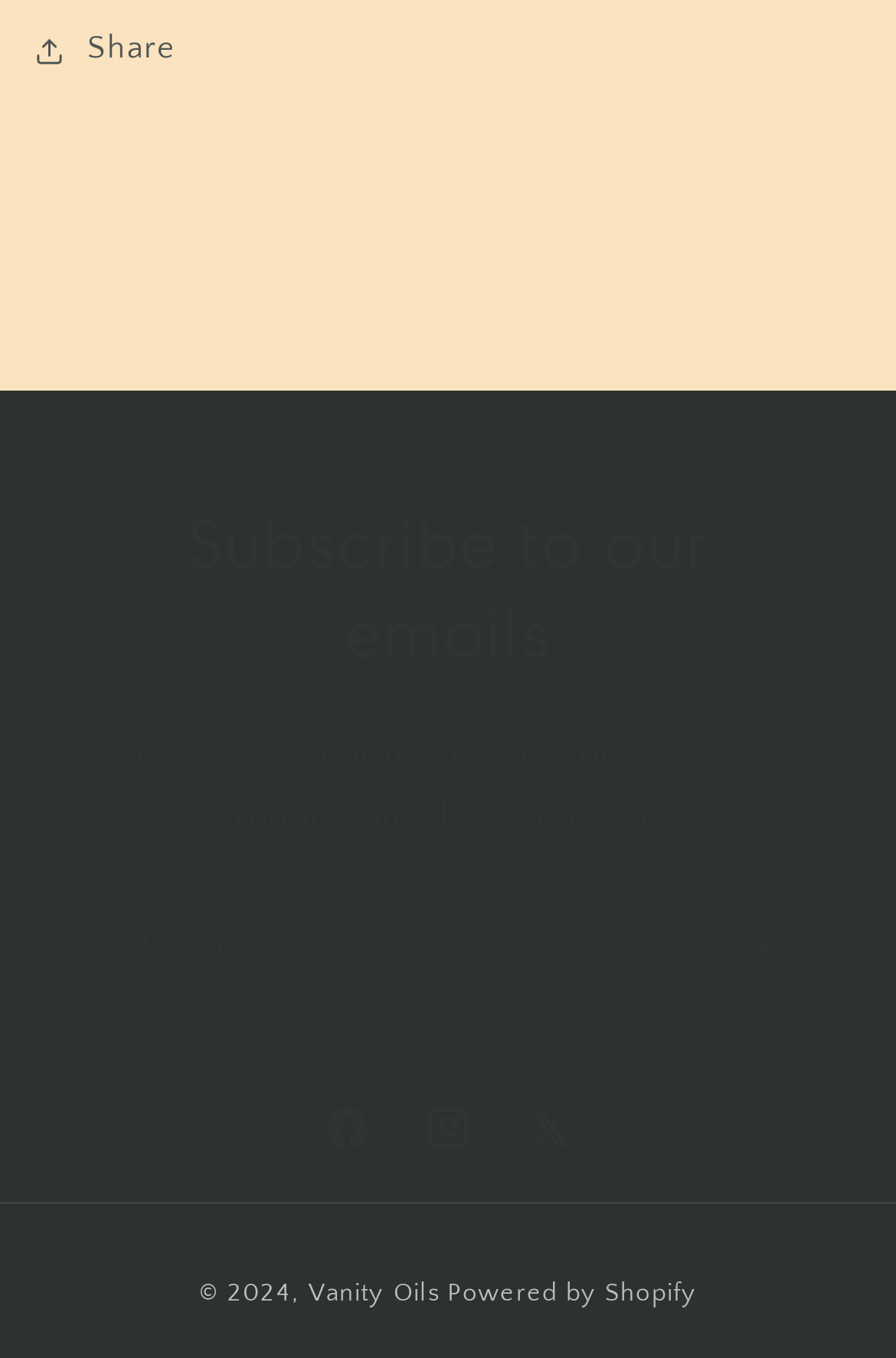Identify the bounding box coordinates of the clickable section necessary to follow the following instruction: "Share the page". The coordinates should be presented as four float numbers from 0 to 1, i.e., [left, top, right, bottom].

[0.038, 0.0, 0.195, 0.074]